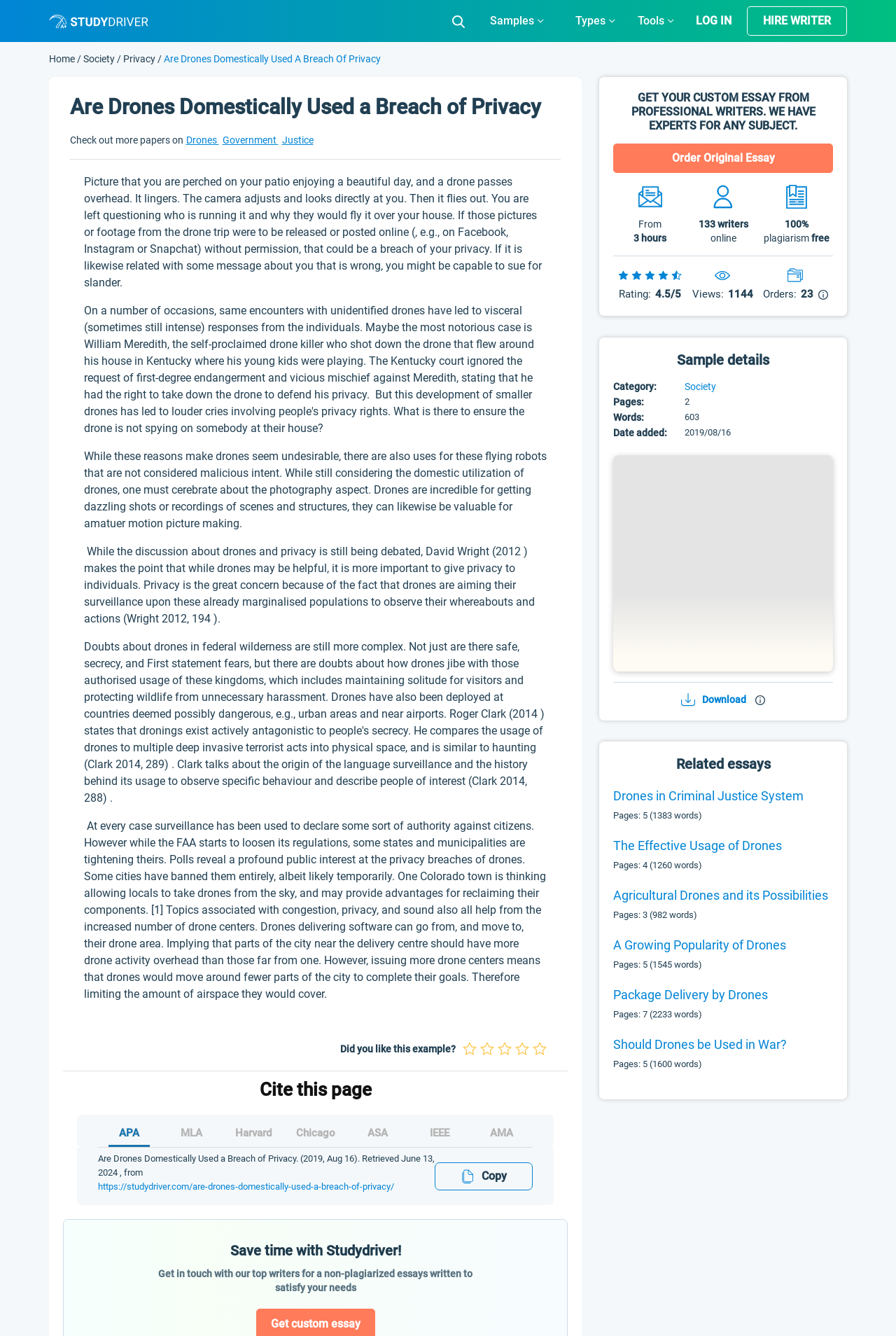Please respond to the question using a single word or phrase:
What is the topic of the essay?

Drones and privacy